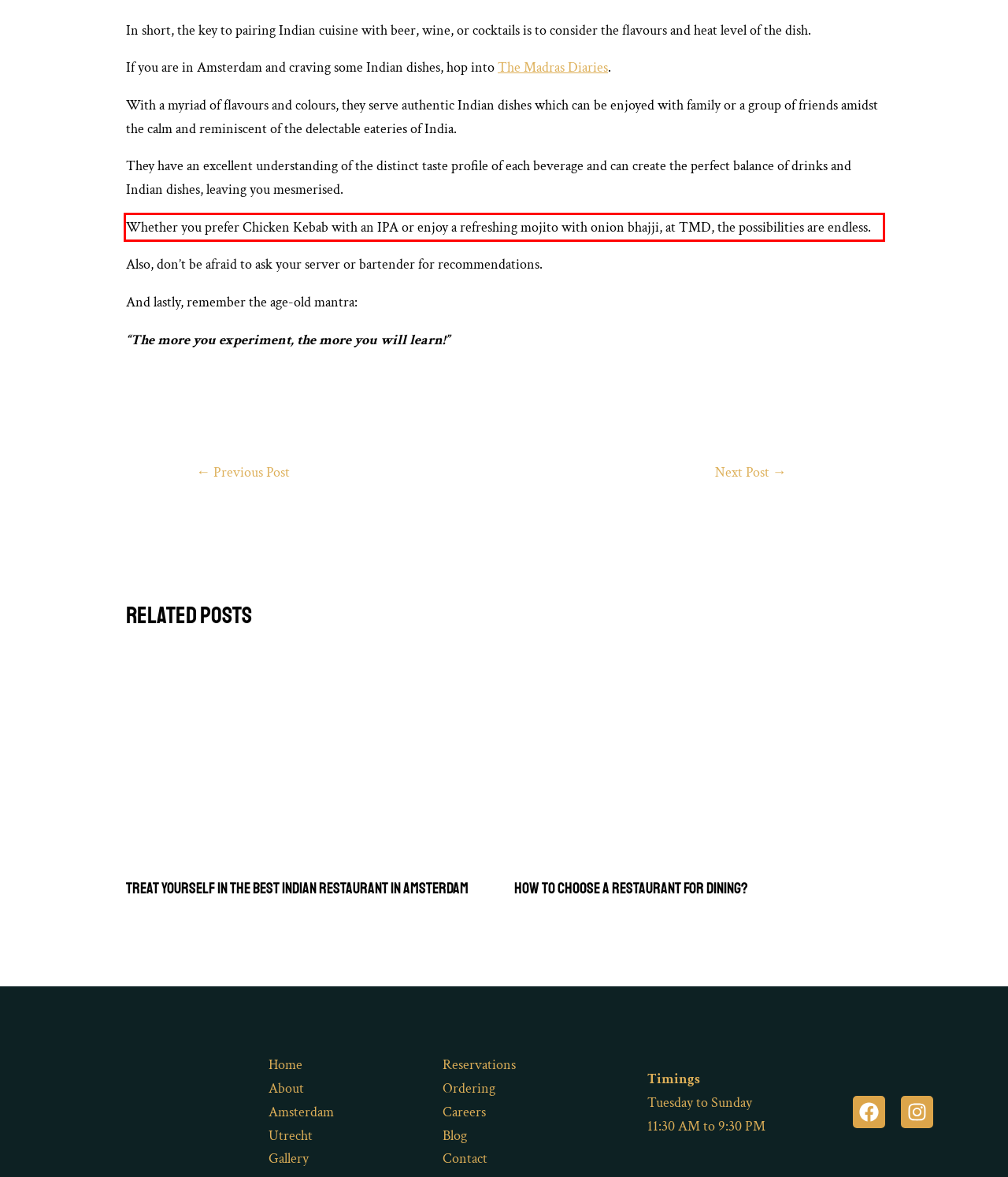Please recognize and transcribe the text located inside the red bounding box in the webpage image.

Whether you prefer Chicken Kebab with an IPA or enjoy a refreshing mojito with onion bhajji, at TMD, the possibilities are endless.